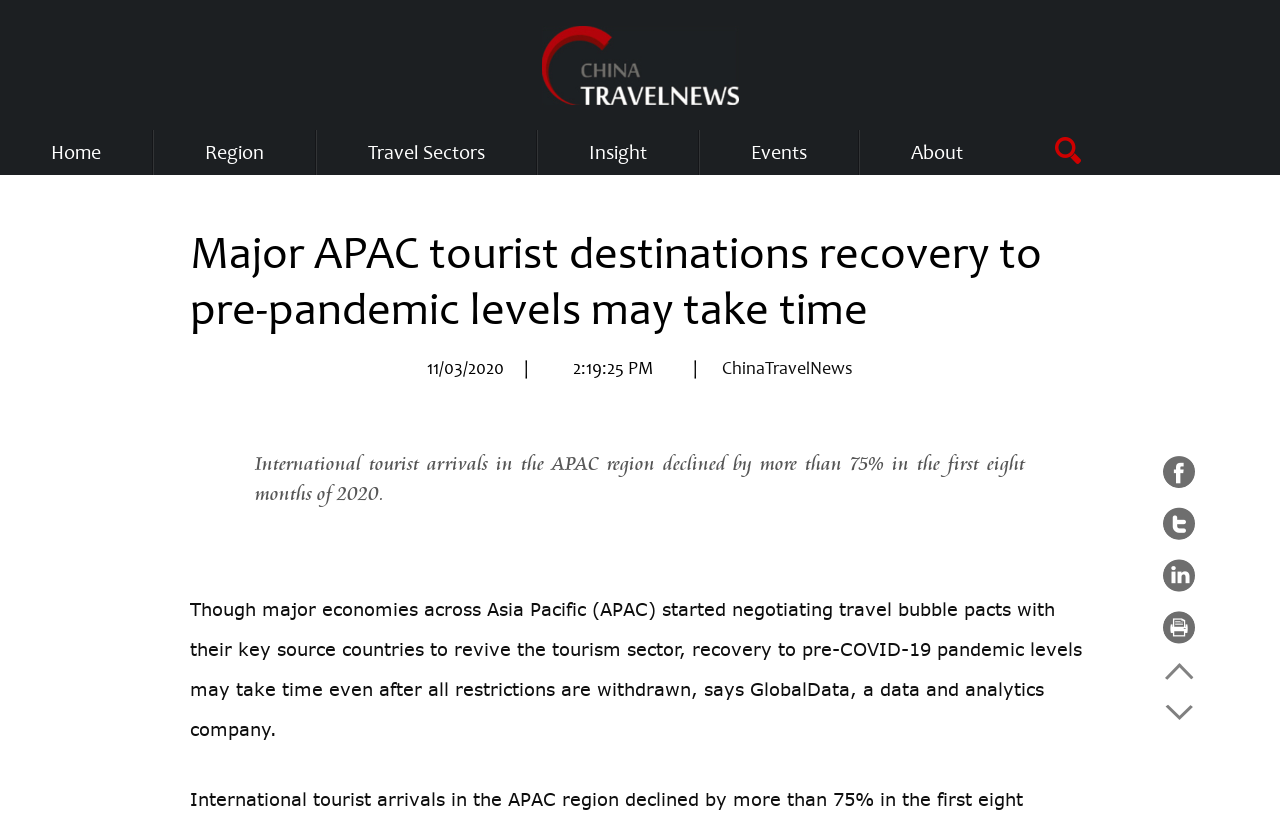Articulate a complete and detailed caption of the webpage elements.

The webpage appears to be a news article from China Travel News. At the top, there is a heading "China Travel News" with a corresponding image and link. Below this, there is a navigation menu with headings "Home", "Region", "Travel Sectors", "Insight", "Events", and "About", each with a corresponding link.

The main article title, "Major APAC tourist destinations recovery to pre-pandemic levels may take time", is prominently displayed in the middle of the page. Below the title, there is a date and time stamp "11/03/2020 2:19:25 PM" and a link to ChinaTravelNews.

The article itself is divided into two paragraphs. The first paragraph summarizes the decline of international tourist arrivals in the APAC region, stating that they declined by more than 75% in the first eight months of 2020. The second paragraph provides more context, explaining that despite efforts to revive the tourism sector, recovery to pre-pandemic levels may take time.

There are a total of 6 headings, 7 links, and 5 static text elements on the page. The layout is organized, with clear headings and concise text, making it easy to read and navigate.